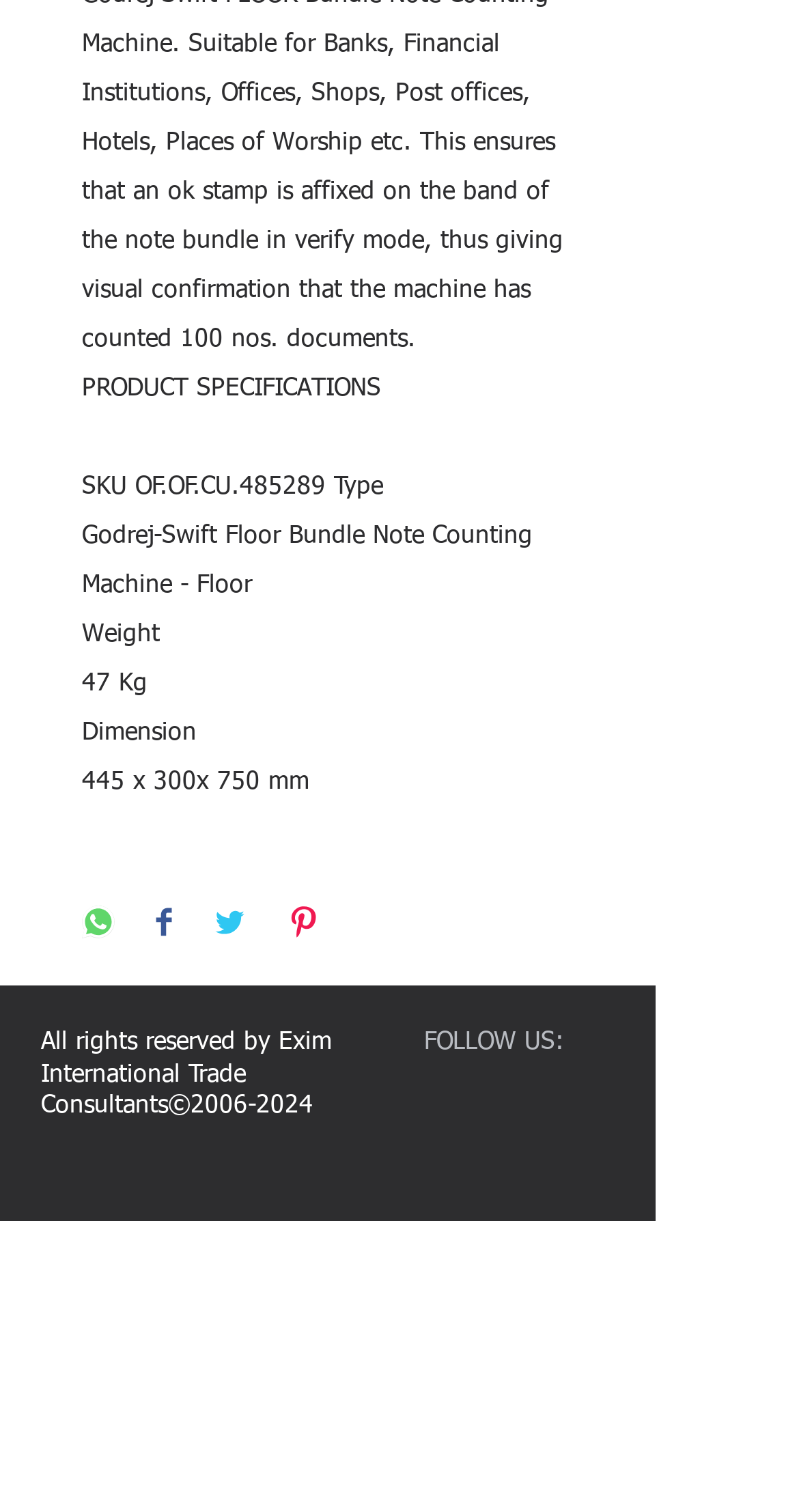Please provide a short answer using a single word or phrase for the question:
What are the dimensions of the product?

445 x 300x 750 mm